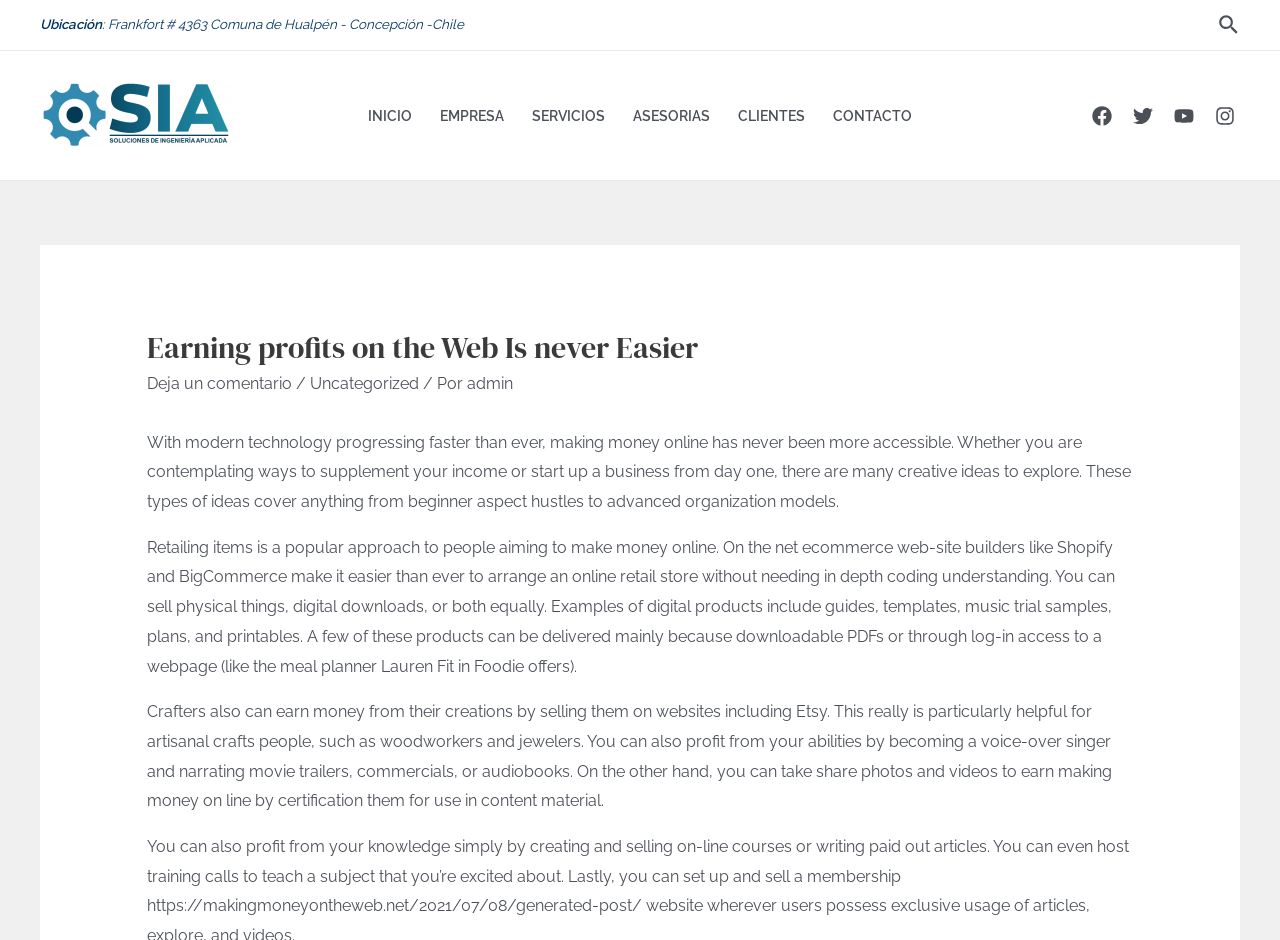Please find and report the primary heading text from the webpage.

Earning profits on the Web Is never Easier